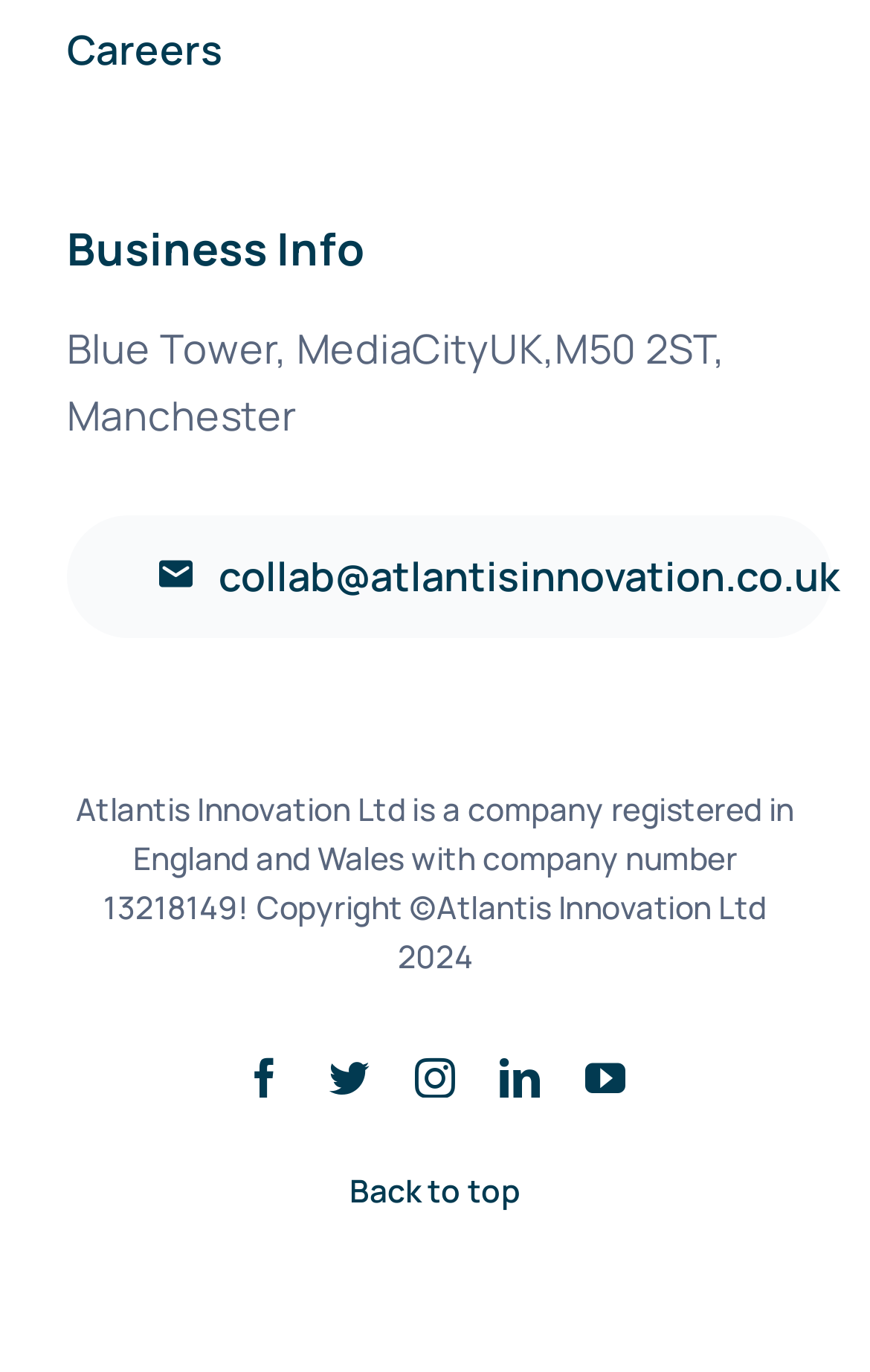Specify the bounding box coordinates of the region I need to click to perform the following instruction: "Click Careers". The coordinates must be four float numbers in the range of 0 to 1, i.e., [left, top, right, bottom].

[0.077, 0.012, 0.458, 0.065]